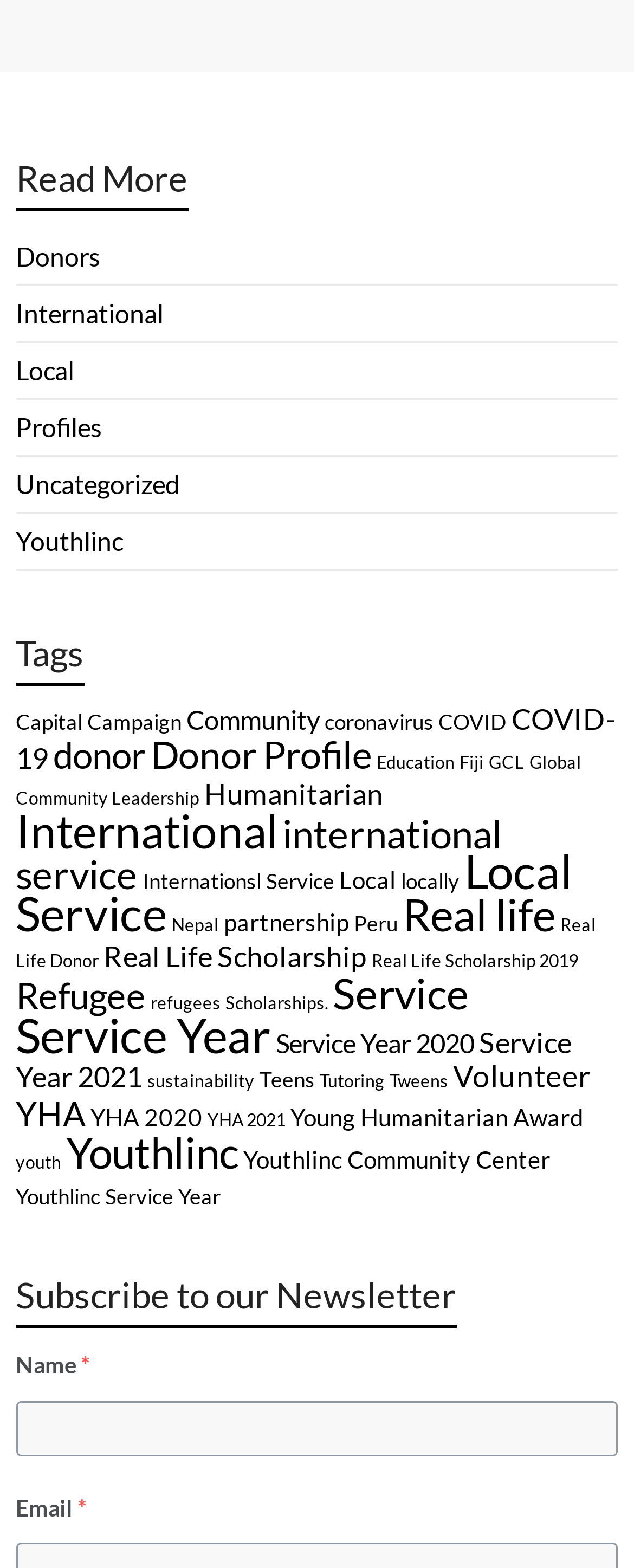Please identify the bounding box coordinates of the element that needs to be clicked to execute the following command: "Upload your prescription". Provide the bounding box using four float numbers between 0 and 1, formatted as [left, top, right, bottom].

None